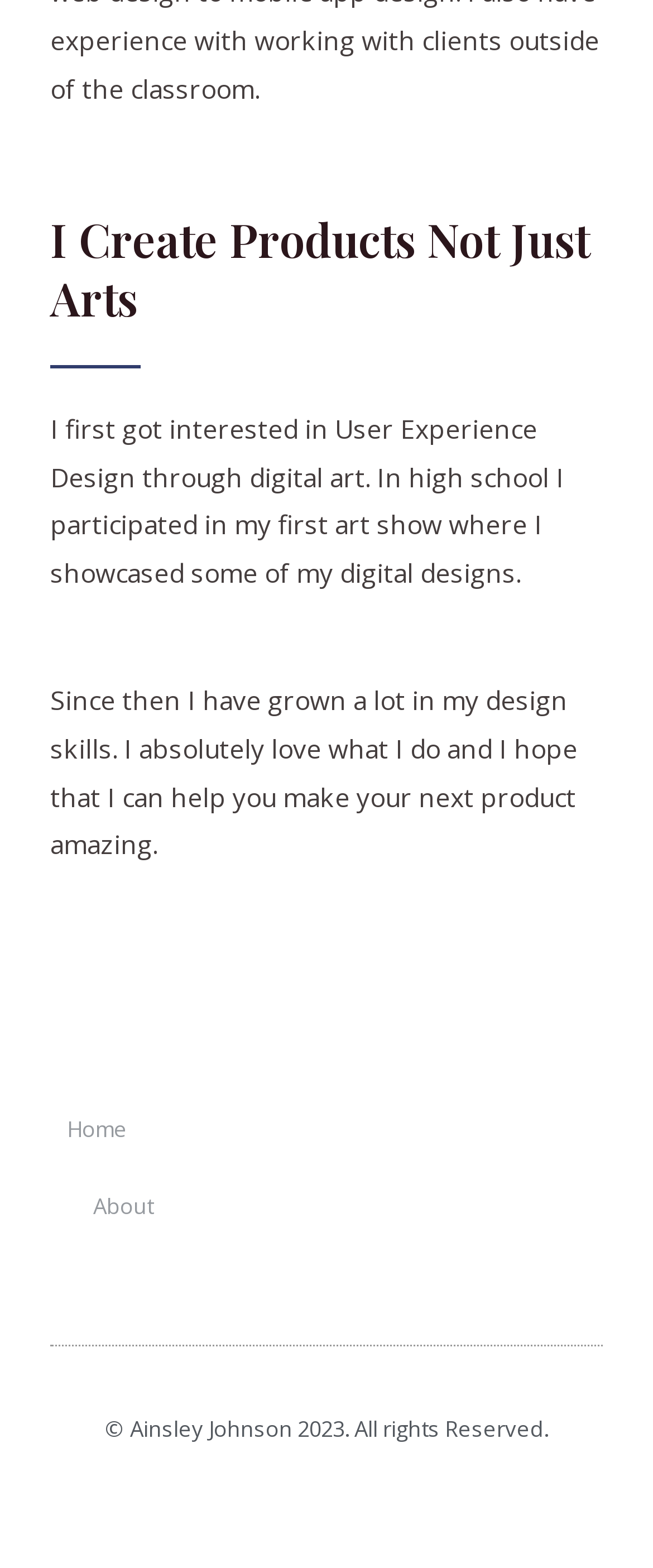Provide your answer to the question using just one word or phrase: What is the year of copyright?

2023